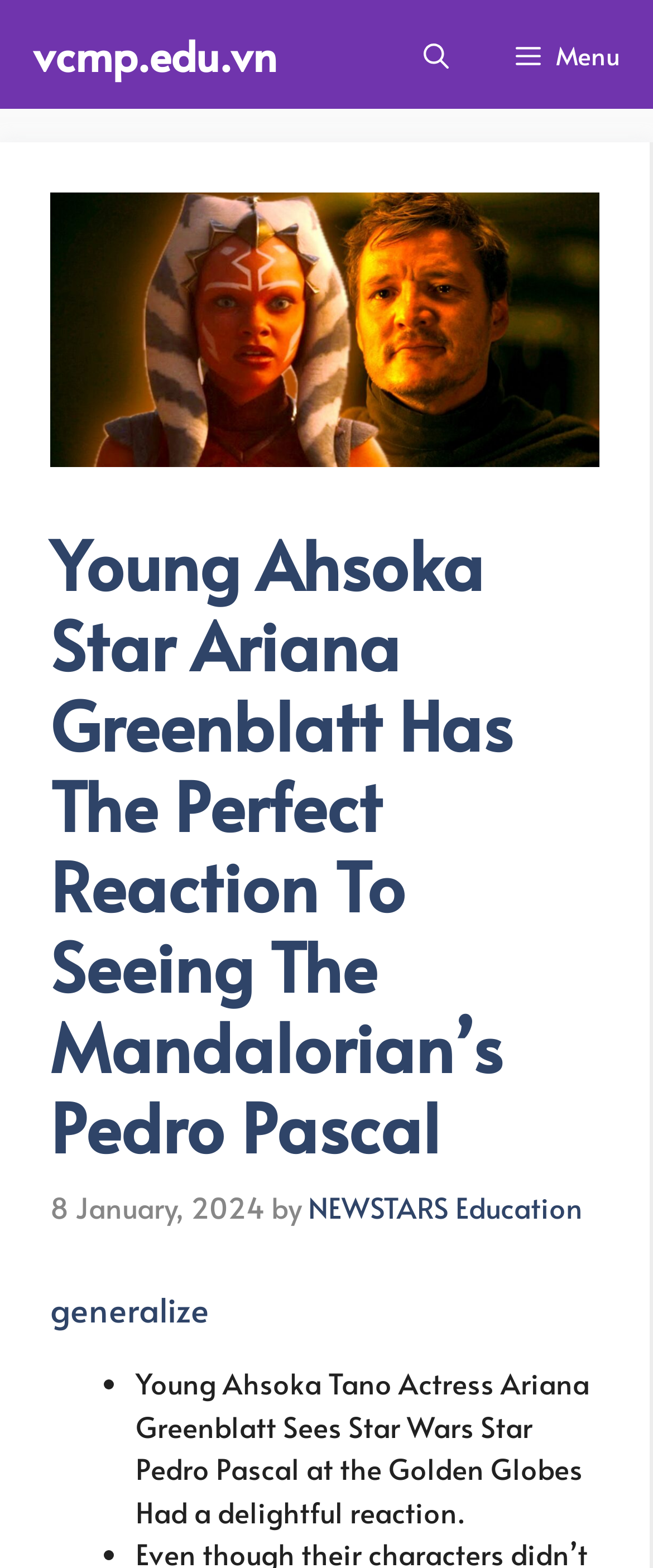Identify the bounding box for the UI element specified in this description: "Menu". The coordinates must be four float numbers between 0 and 1, formatted as [left, top, right, bottom].

[0.738, 0.0, 1.0, 0.069]